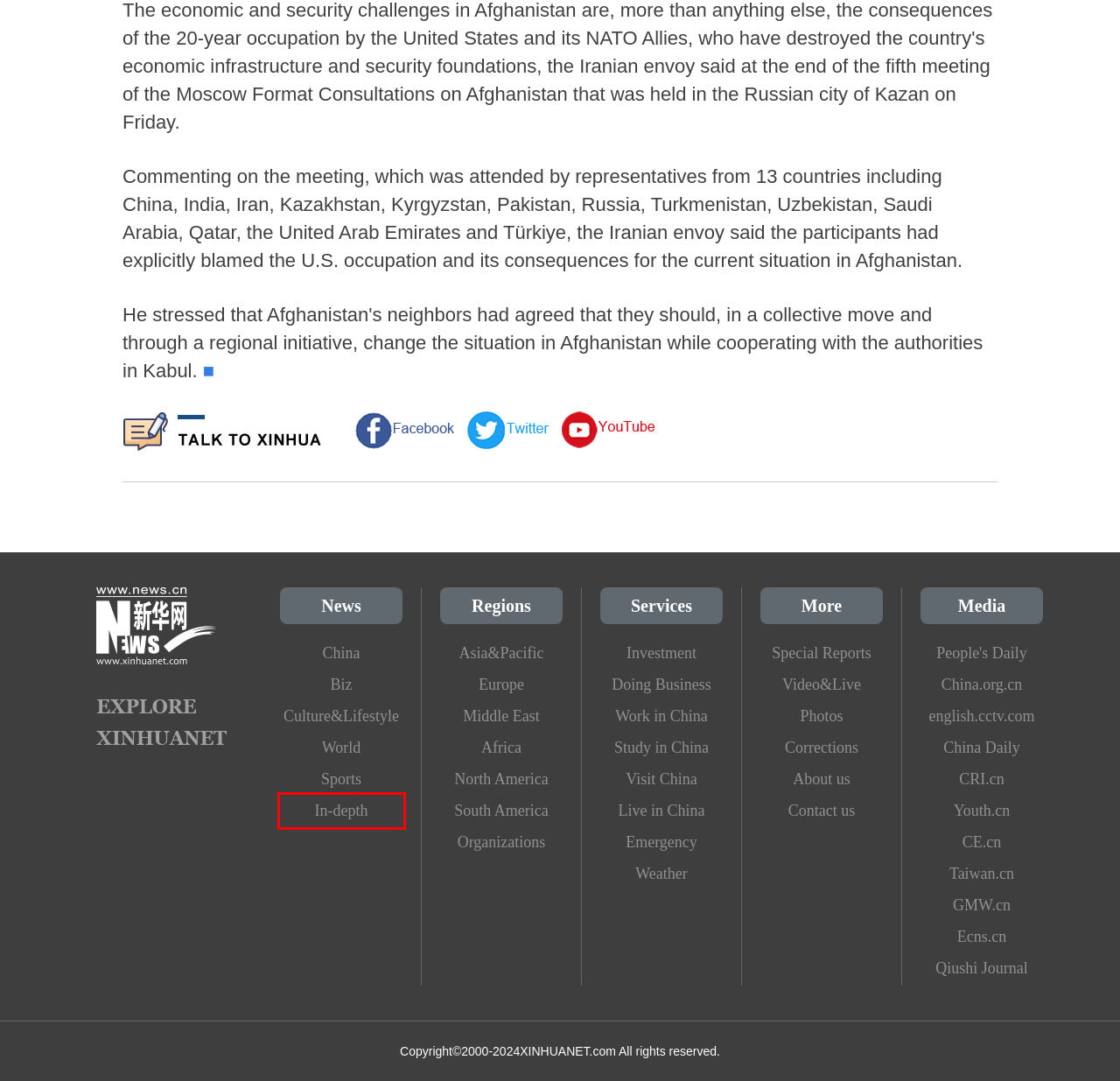You are provided a screenshot of a webpage featuring a red bounding box around a UI element. Choose the webpage description that most accurately represents the new webpage after clicking the element within the red bounding box. Here are the candidates:
A. About us-Xinhua
B. World - Organizations | English.news.cn
C. China Daily Website - Connecting China Connecting the World
D. China Economic Net
E. CCTV.com English - News, Video, Panview, This is China
F. Guangming Online
G. Sports | English.news.cn
H. In-depth | English.news.cn

H